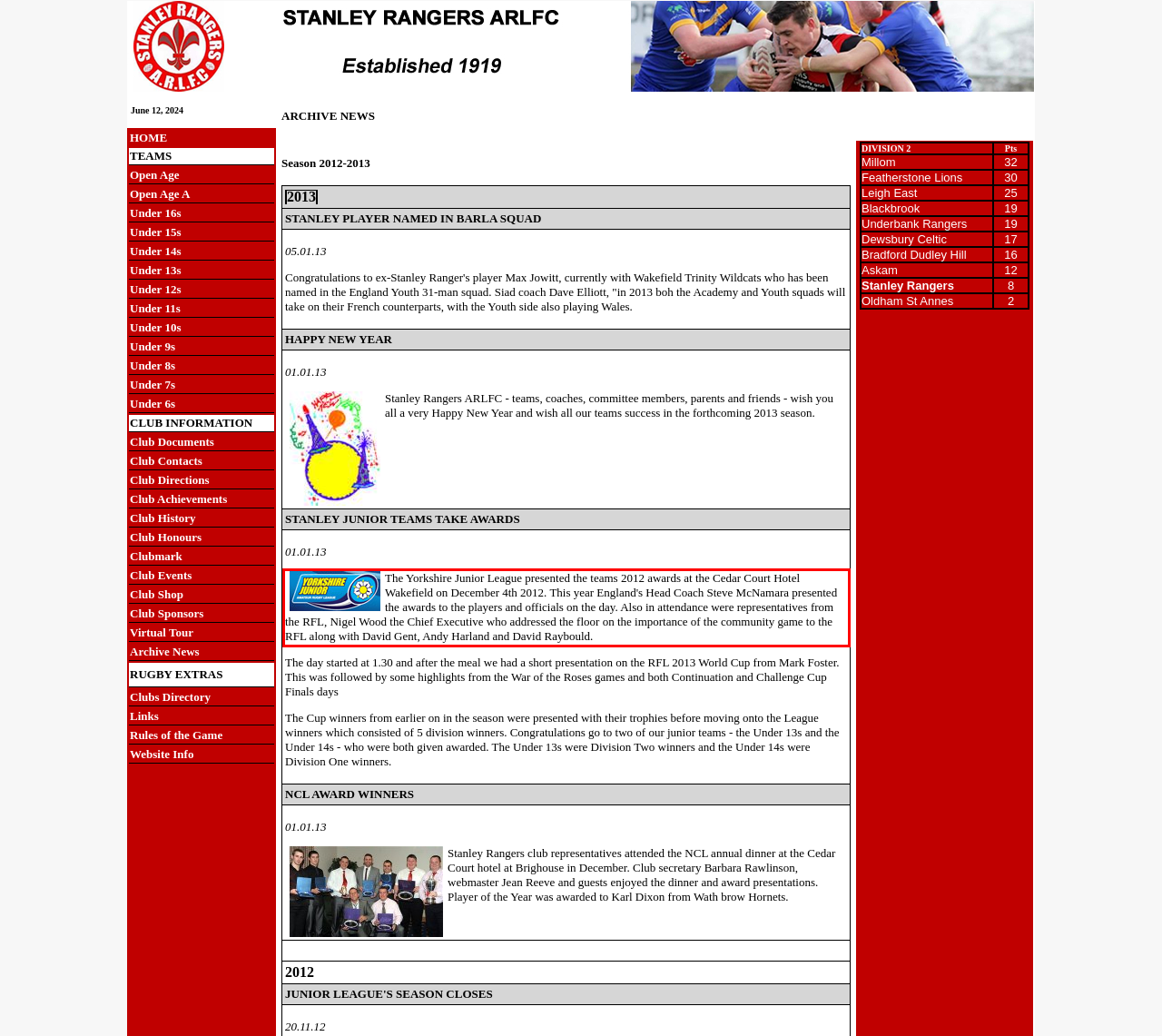Observe the screenshot of the webpage that includes a red rectangle bounding box. Conduct OCR on the content inside this red bounding box and generate the text.

The Yorkshire Junior League presented the teams 2012 awards at the Cedar Court Hotel Wakefield on December 4th 2012. This year England's Head Coach Steve McNamara presented the awards to the players and officials on the day. Also in attendance were representatives from the RFL, Nigel Wood the Chief Executive who addressed the floor on the importance of the community game to the RFL along with David Gent, Andy Harland and David Raybould.